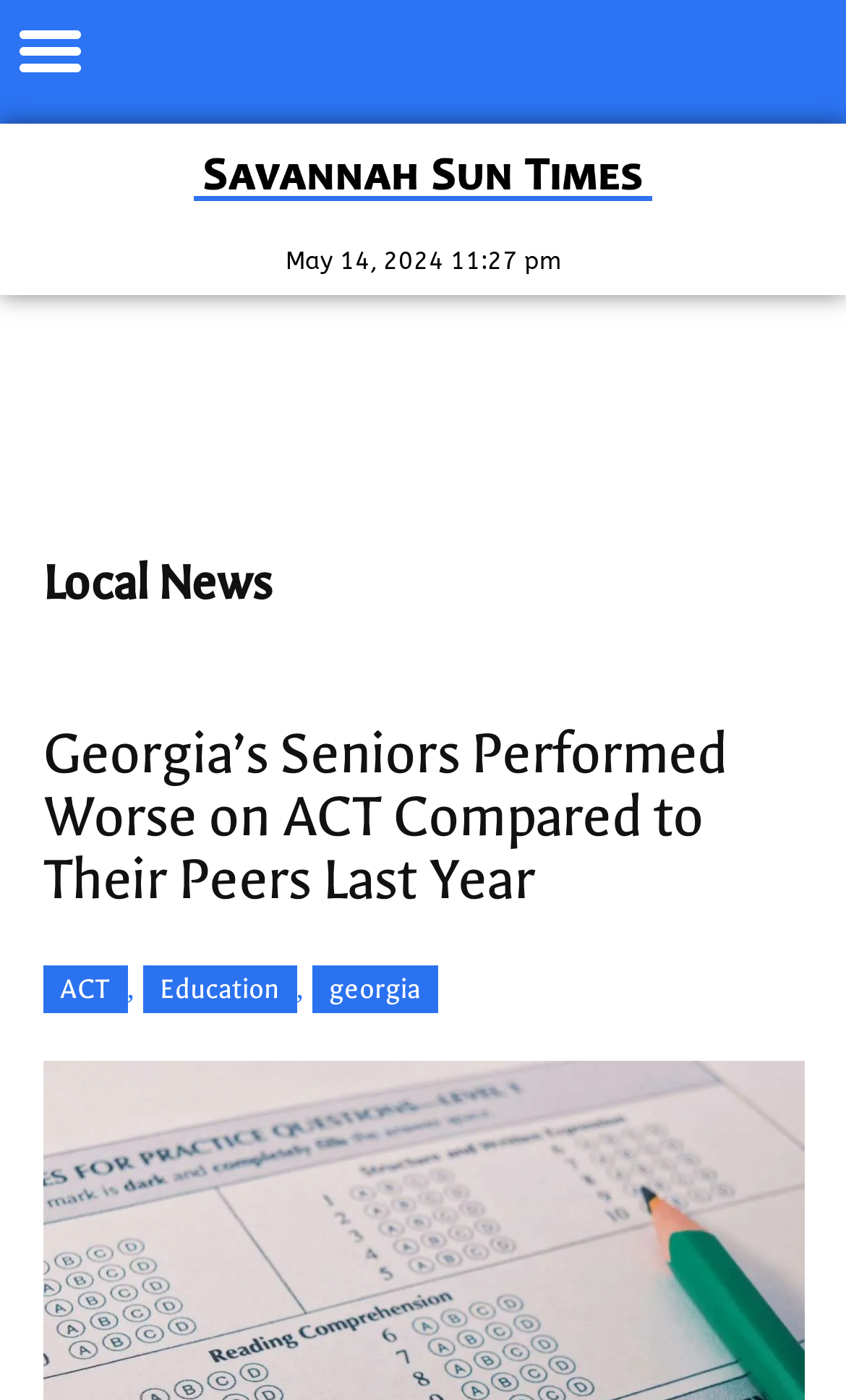Bounding box coordinates should be in the format (top-left x, top-left y, bottom-right x, bottom-right y) and all values should be floating point numbers between 0 and 1. Determine the bounding box coordinate for the UI element described as: ACT

[0.05, 0.689, 0.15, 0.723]